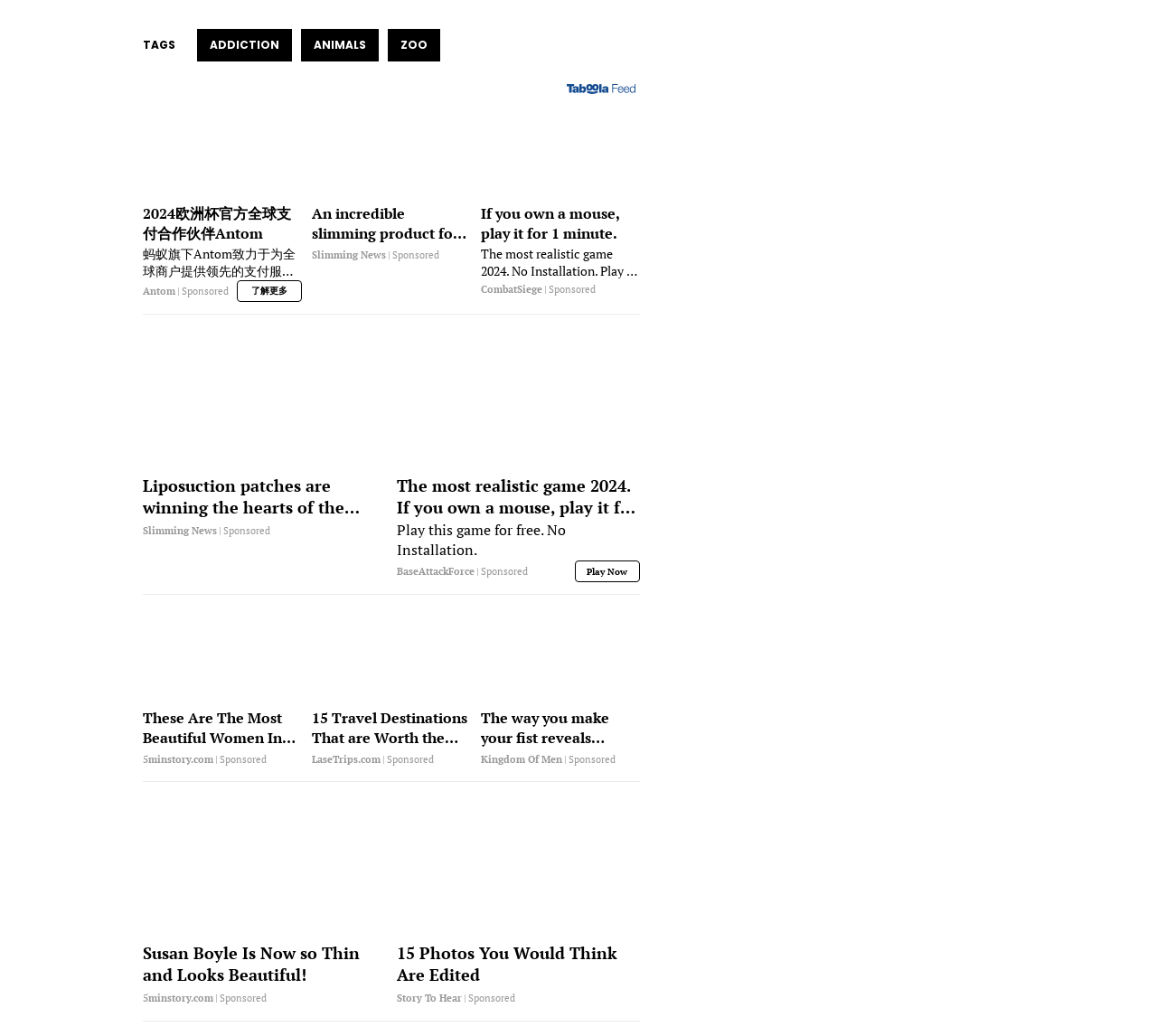Locate the bounding box for the described UI element: "Live from Happy". Ensure the coordinates are four float numbers between 0 and 1, formatted as [left, top, right, bottom].

[0.51, 0.646, 0.604, 0.69]